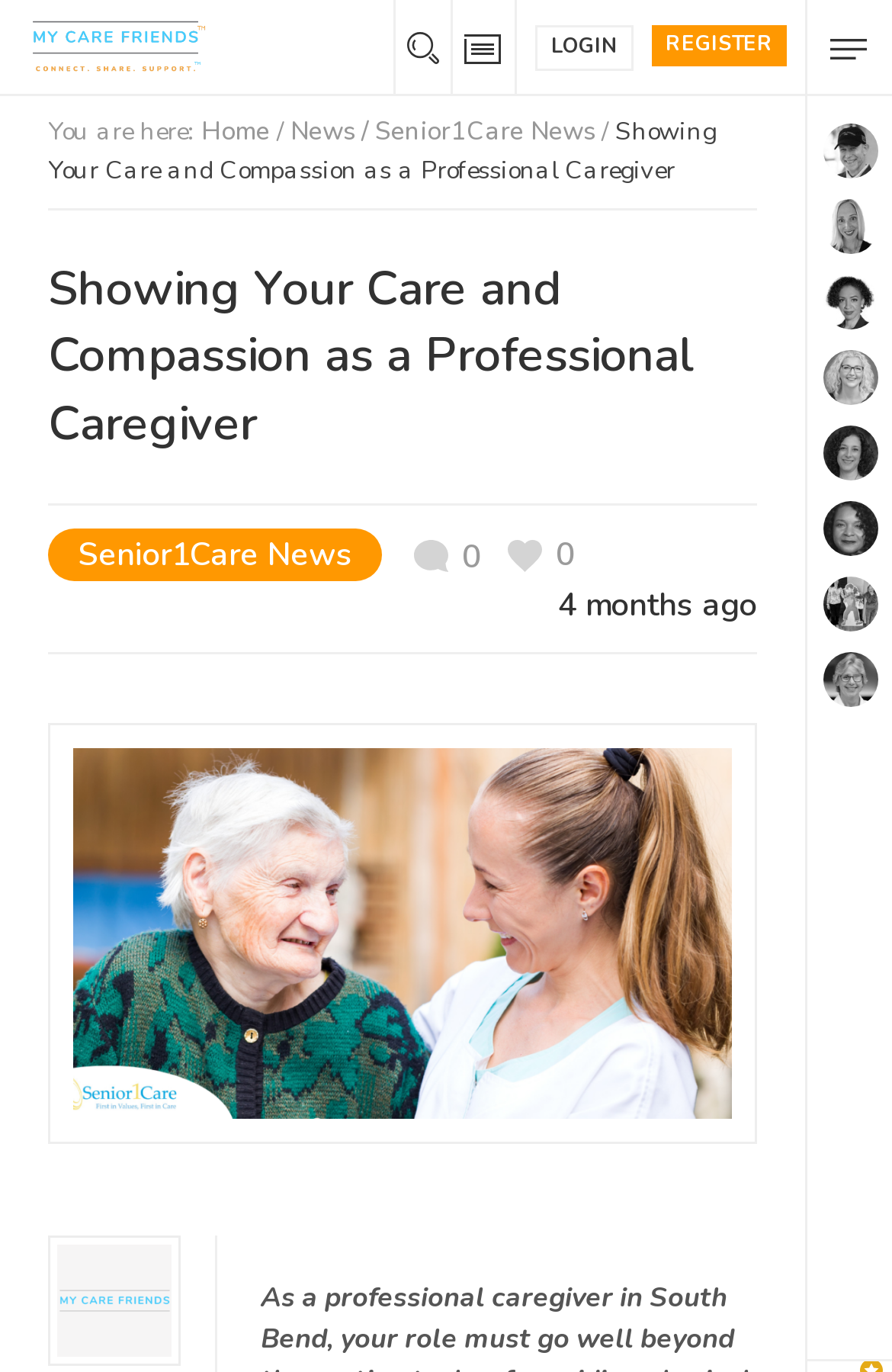Identify the bounding box coordinates of the element to click to follow this instruction: 'Register on the website'. Ensure the coordinates are four float values between 0 and 1, provided as [left, top, right, bottom].

[0.731, 0.018, 0.882, 0.048]